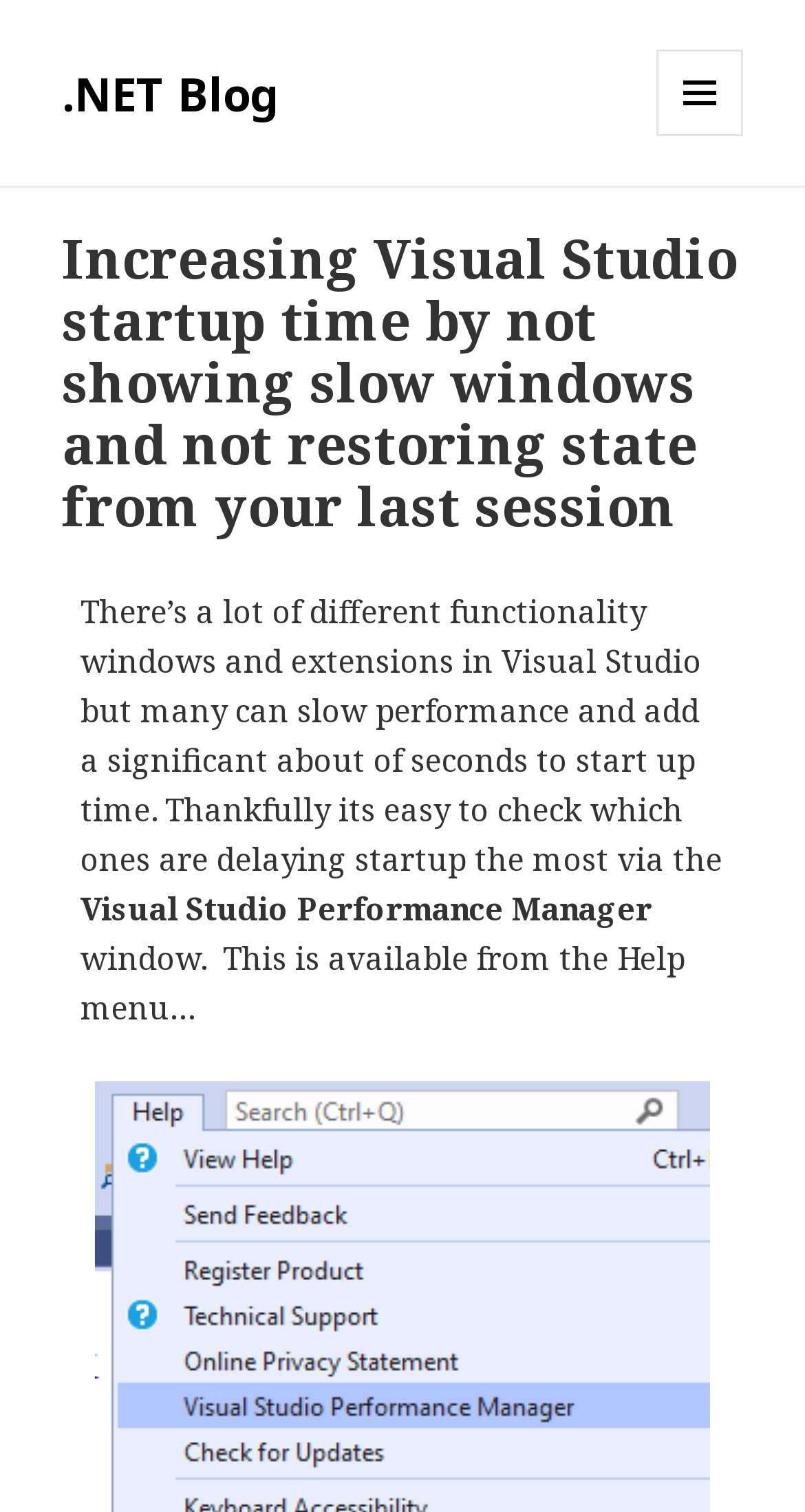Locate the UI element described by .NET Blog and provide its bounding box coordinates. Use the format (top-left x, top-left y, bottom-right x, bottom-right y) with all values as floating point numbers between 0 and 1.

[0.077, 0.041, 0.346, 0.082]